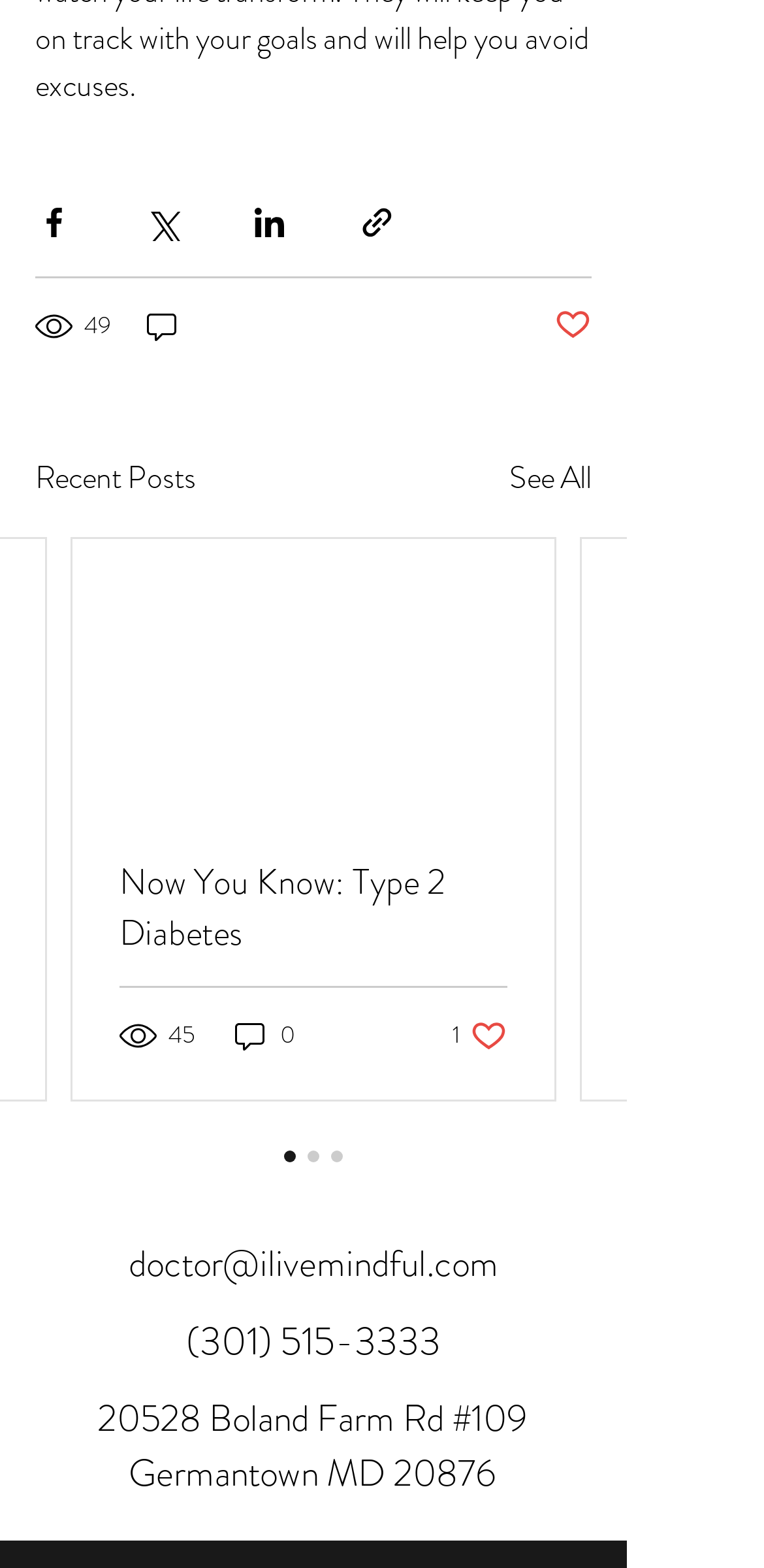Specify the bounding box coordinates for the region that must be clicked to perform the given instruction: "View recent posts".

[0.046, 0.29, 0.256, 0.32]